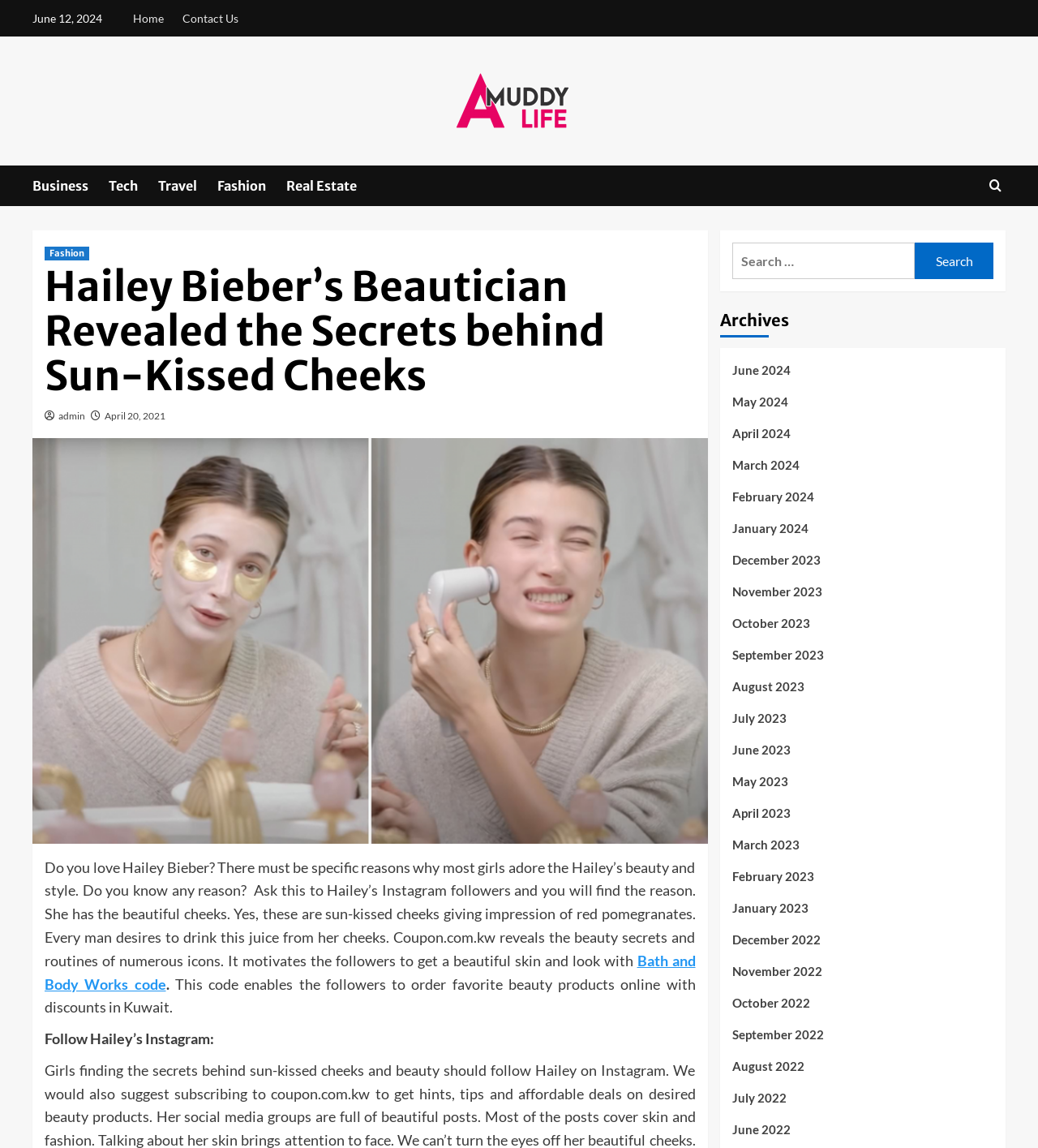What is the category of the article?
Provide an in-depth answer to the question, covering all aspects.

I found the category of the article by looking at the links at the top of the webpage and finding the link 'Fashion' which is highlighted.